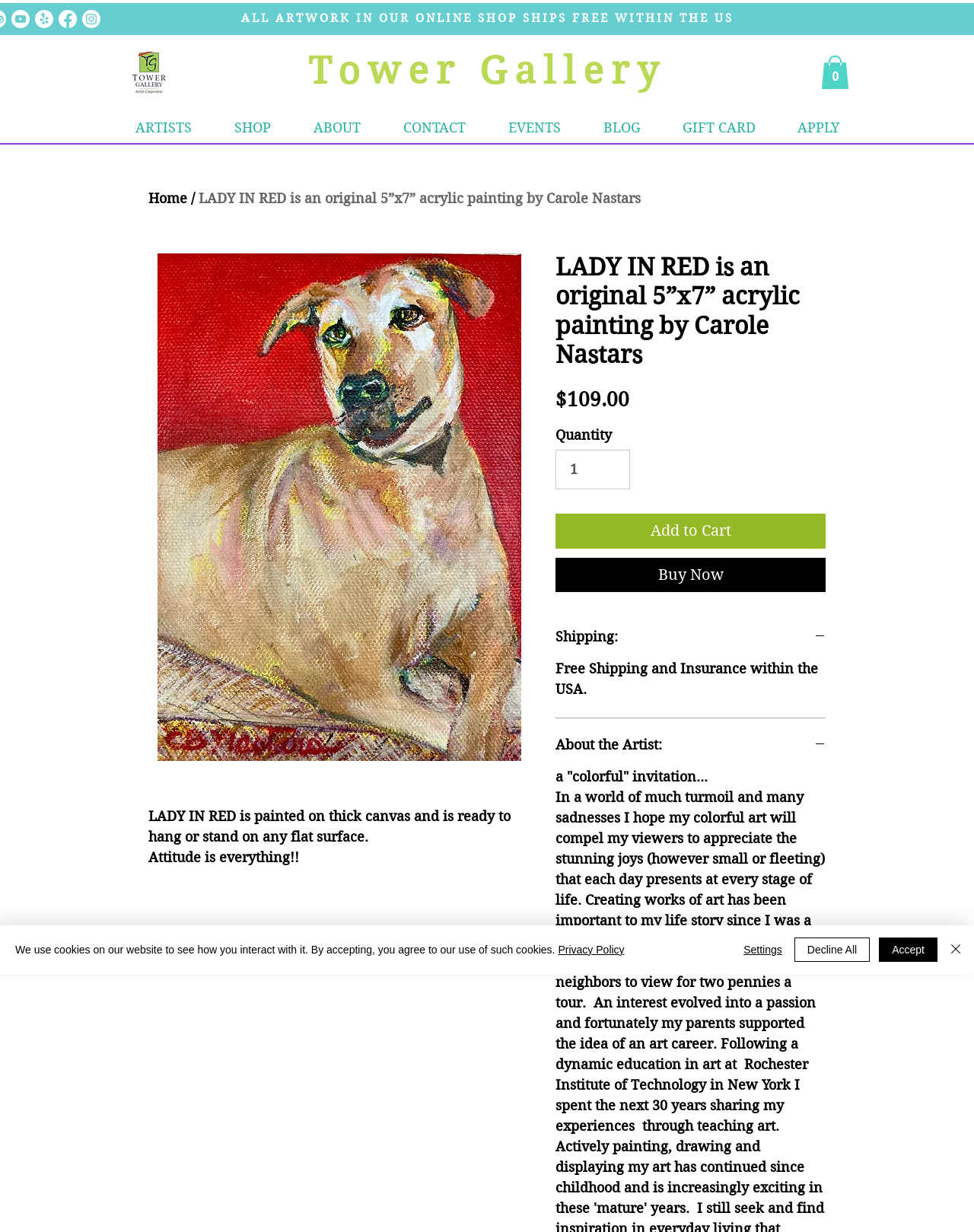How much does the painting cost?
Answer with a single word or phrase, using the screenshot for reference.

$109.00